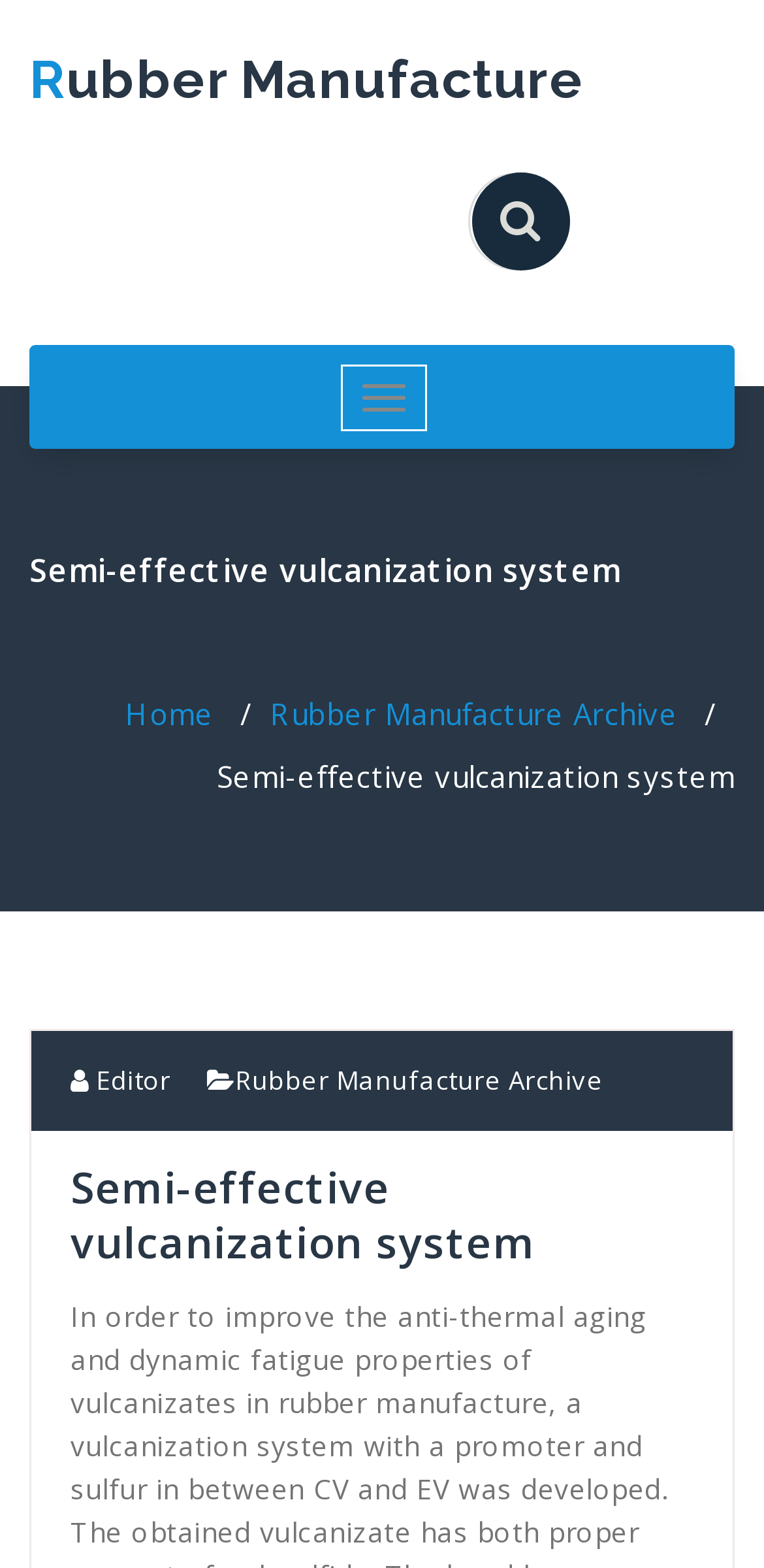Please identify the bounding box coordinates of the element's region that needs to be clicked to fulfill the following instruction: "Edit with Editor". The bounding box coordinates should consist of four float numbers between 0 and 1, i.e., [left, top, right, bottom].

[0.092, 0.678, 0.223, 0.7]